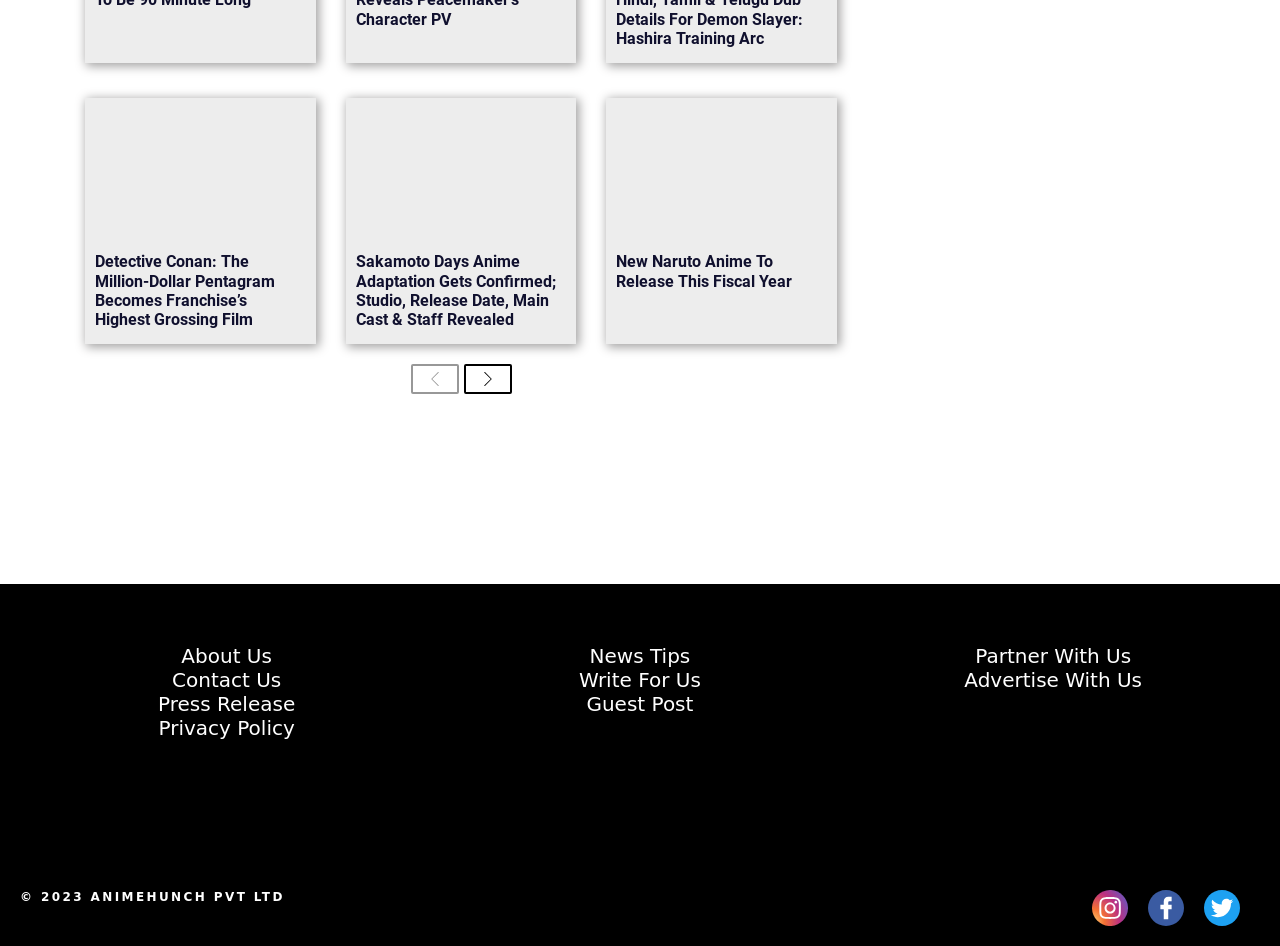Please provide the bounding box coordinates for the element that needs to be clicked to perform the following instruction: "Visit About Us page". The coordinates should be given as four float numbers between 0 and 1, i.e., [left, top, right, bottom].

[0.142, 0.681, 0.212, 0.706]